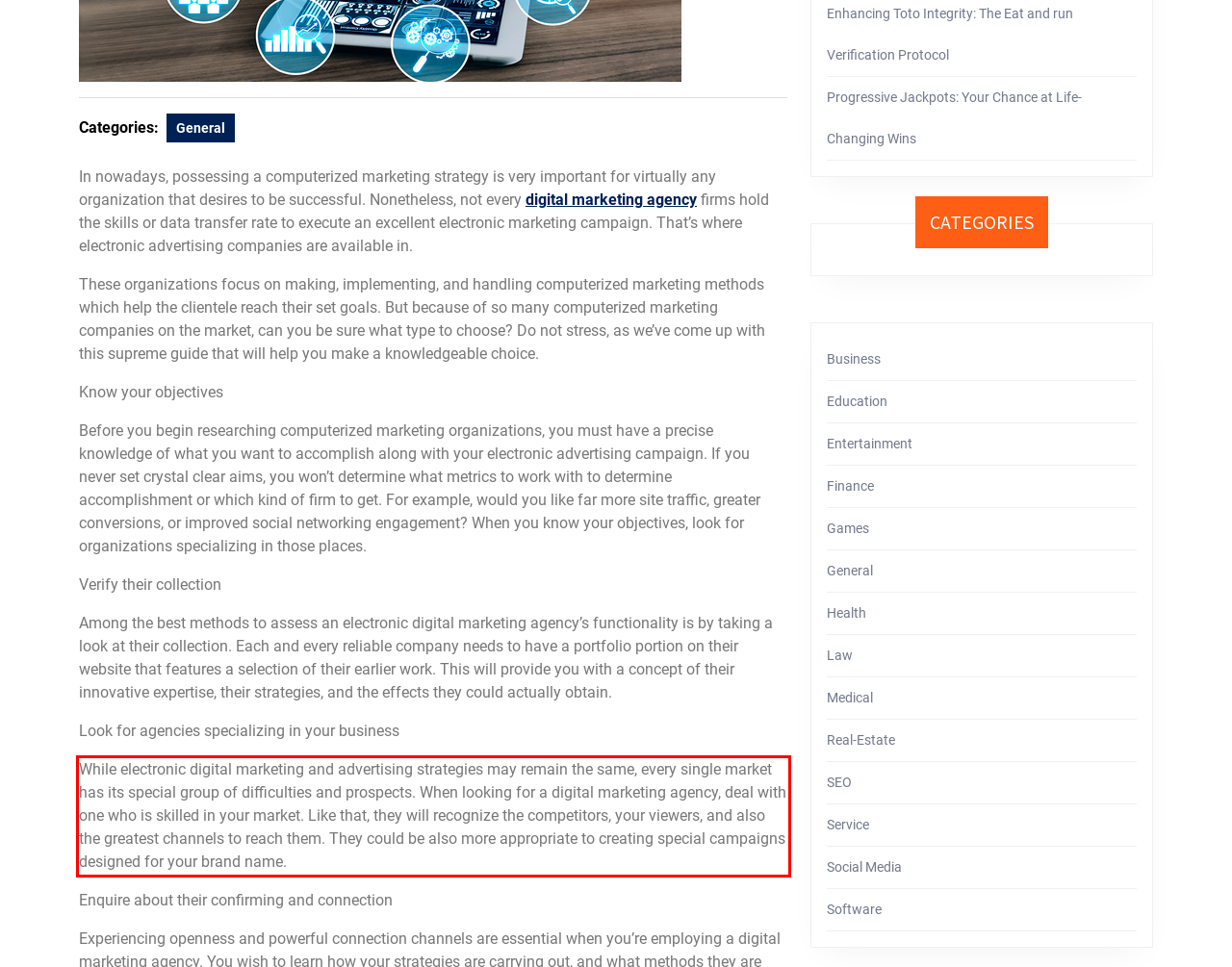Inspect the webpage screenshot that has a red bounding box and use OCR technology to read and display the text inside the red bounding box.

While electronic digital marketing and advertising strategies may remain the same, every single market has its special group of difficulties and prospects. When looking for a digital marketing agency, deal with one who is skilled in your market. Like that, they will recognize the competitors, your viewers, and also the greatest channels to reach them. They could be also more appropriate to creating special campaigns designed for your brand name.